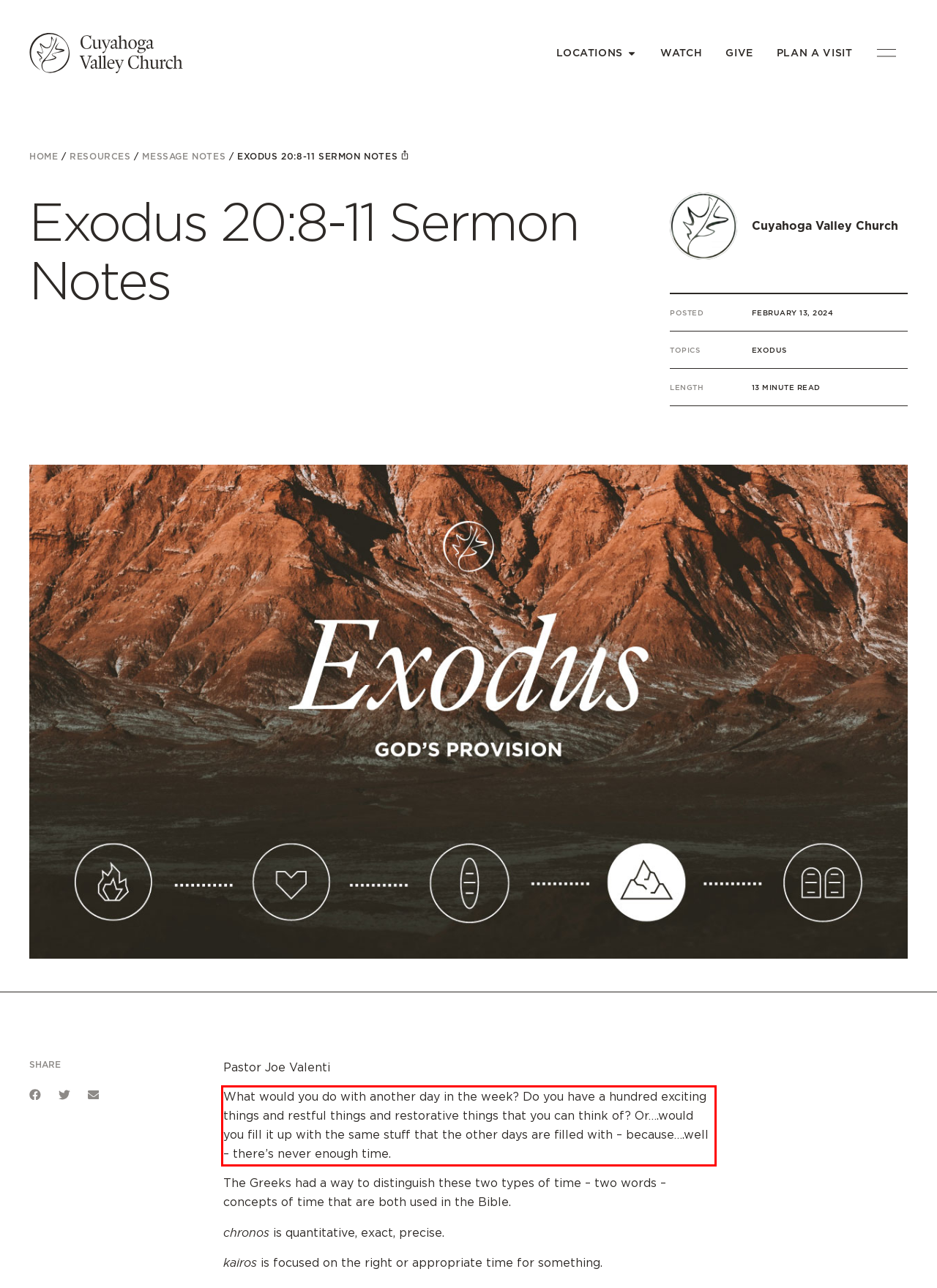Given a webpage screenshot, identify the text inside the red bounding box using OCR and extract it.

What would you do with another day in the week? Do you have a hundred exciting things and restful things and restorative things that you can think of? Or….would you fill it up with the same stuff that the other days are filled with – because….well – there’s never enough time.